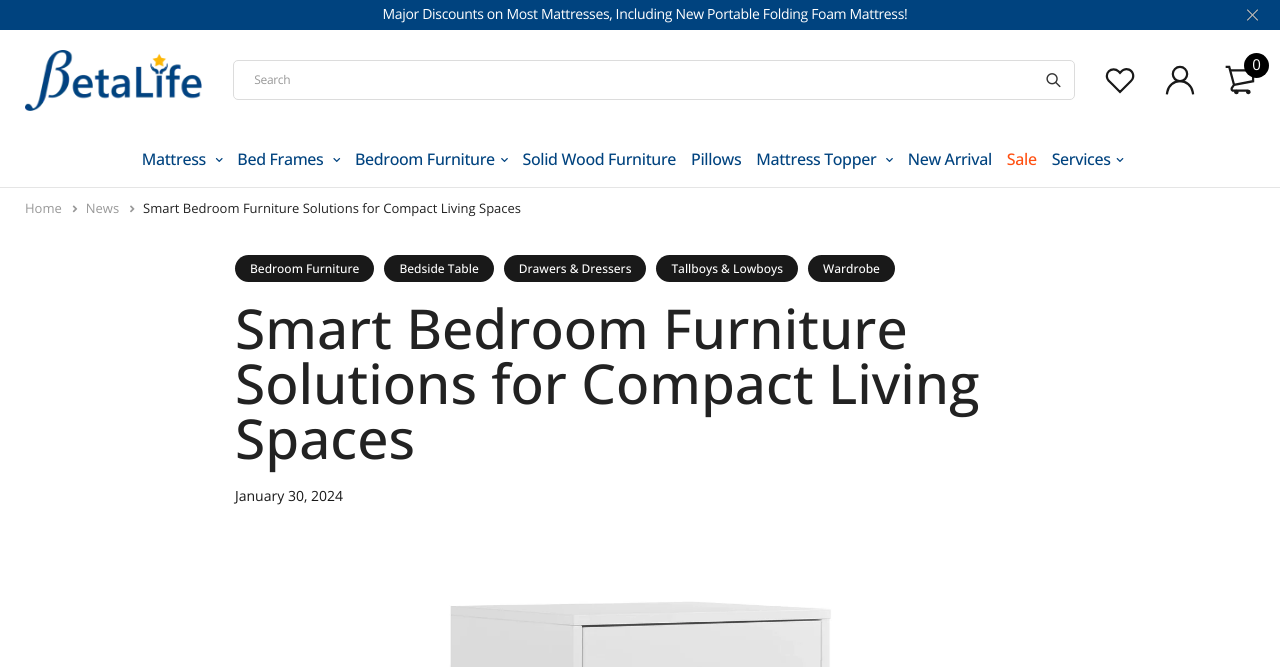Please identify the coordinates of the bounding box that should be clicked to fulfill this instruction: "Search for something".

[0.182, 0.09, 0.84, 0.15]